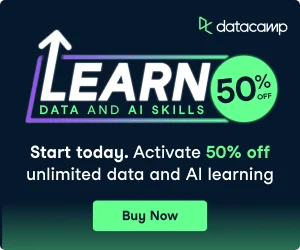What is the discount offered on DataCamp courses?
Answer the question with a thorough and detailed explanation.

The discount is explicitly mentioned in the advertisement as '50% off unlimited data and AI learning', which implies that users can avail a 50% discount on DataCamp's data and AI courses.